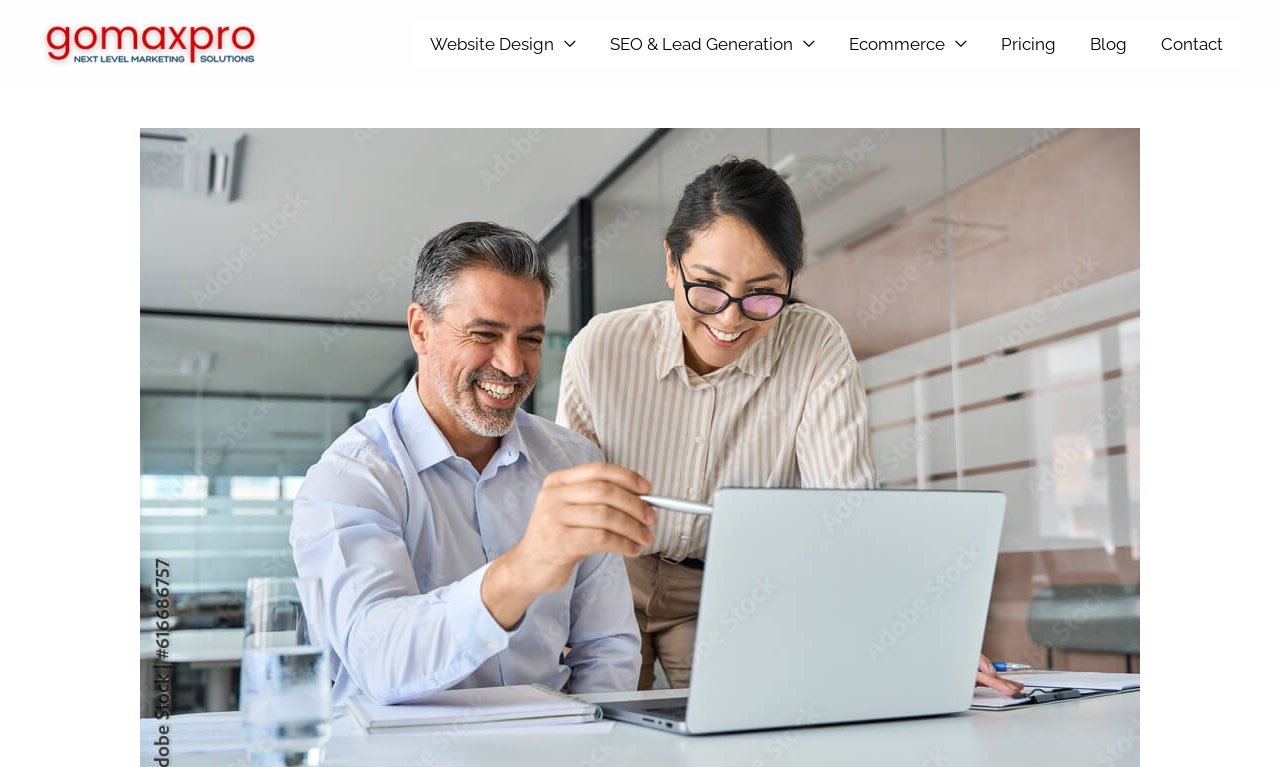Reply to the question with a single word or phrase:
How many navigation links are there?

7